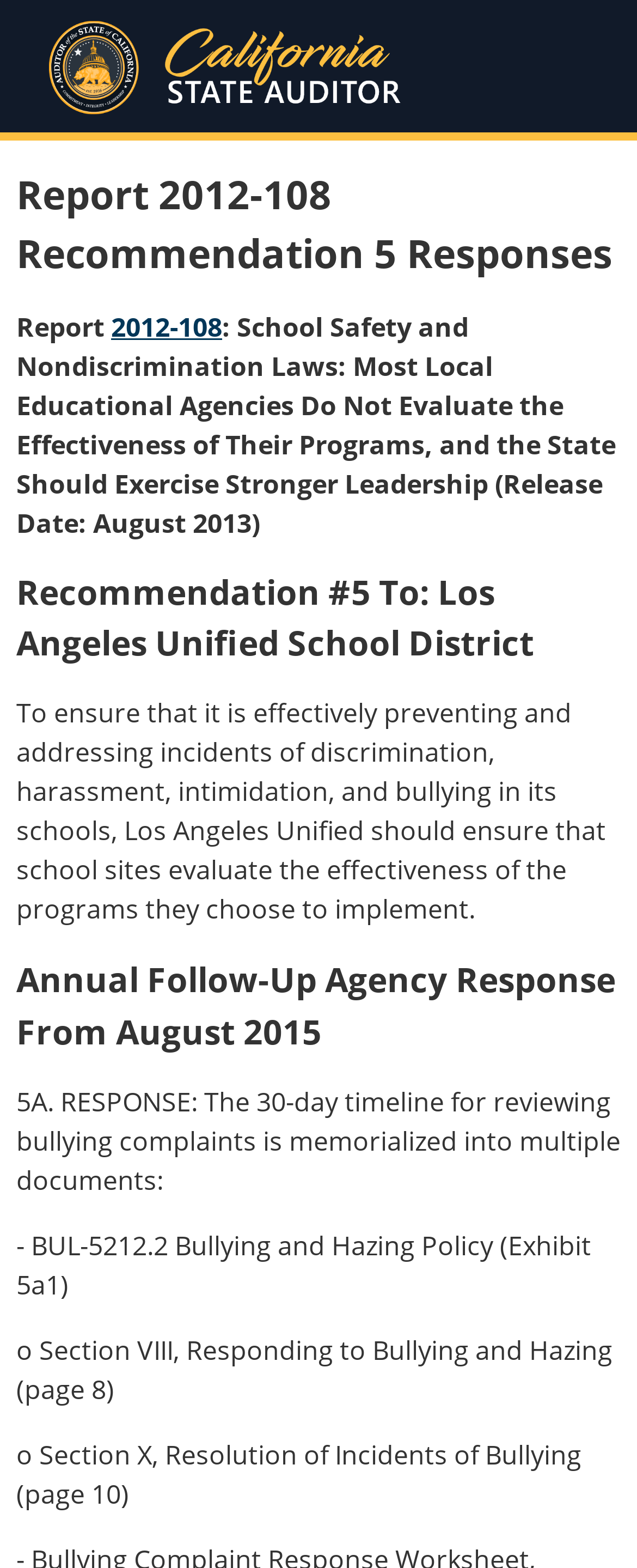What is the purpose of Los Angeles Unified School District according to the webpage?
Using the information from the image, give a concise answer in one word or a short phrase.

Preventing and addressing incidents of discrimination